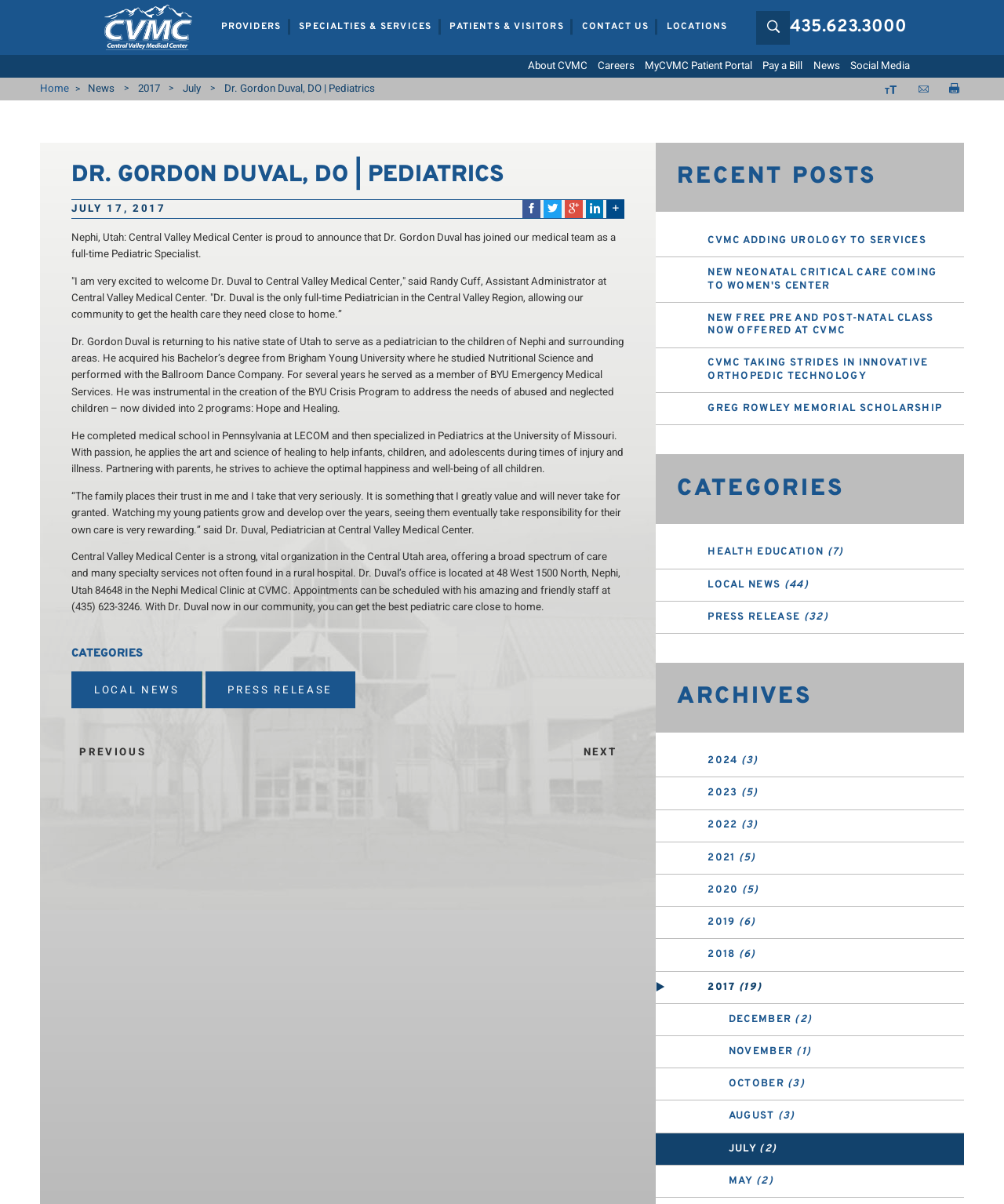Locate the bounding box coordinates of the area where you should click to accomplish the instruction: "Search for something".

[0.04, 0.023, 0.73, 0.059]